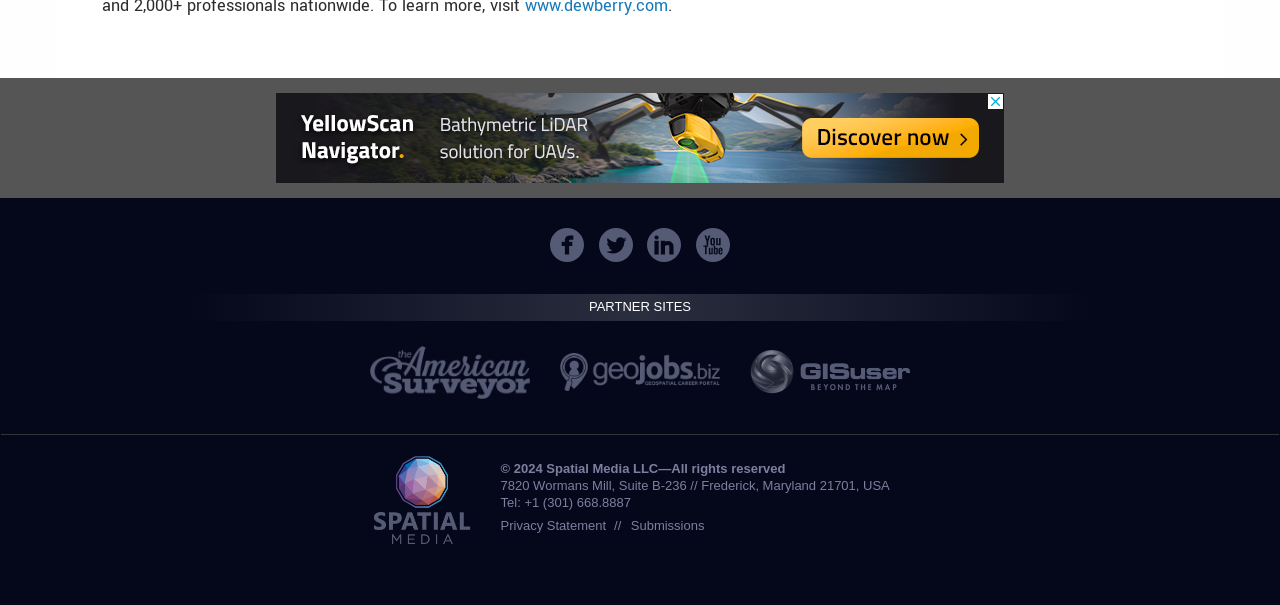Using the information from the screenshot, answer the following question thoroughly:
What is the phone number of Spatial Media LLC?

I found the StaticText element with the phone number information within the contentinfo element, which provides the phone number of Spatial Media LLC.